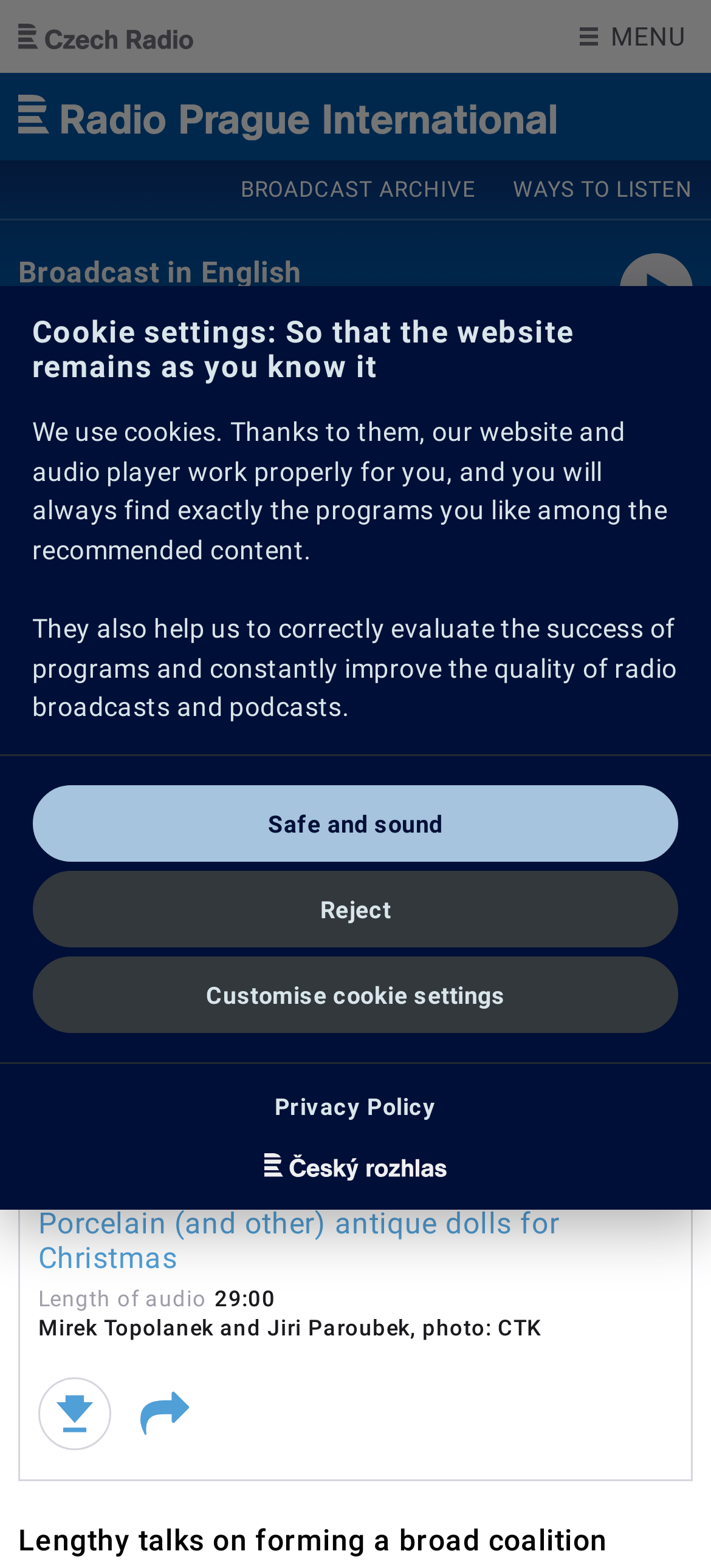What is the name of the radio station?
Deliver a detailed and extensive answer to the question.

I found the answer by examining the top of the webpage, where the radio station's name 'Radio Prague International' is displayed as the main title.